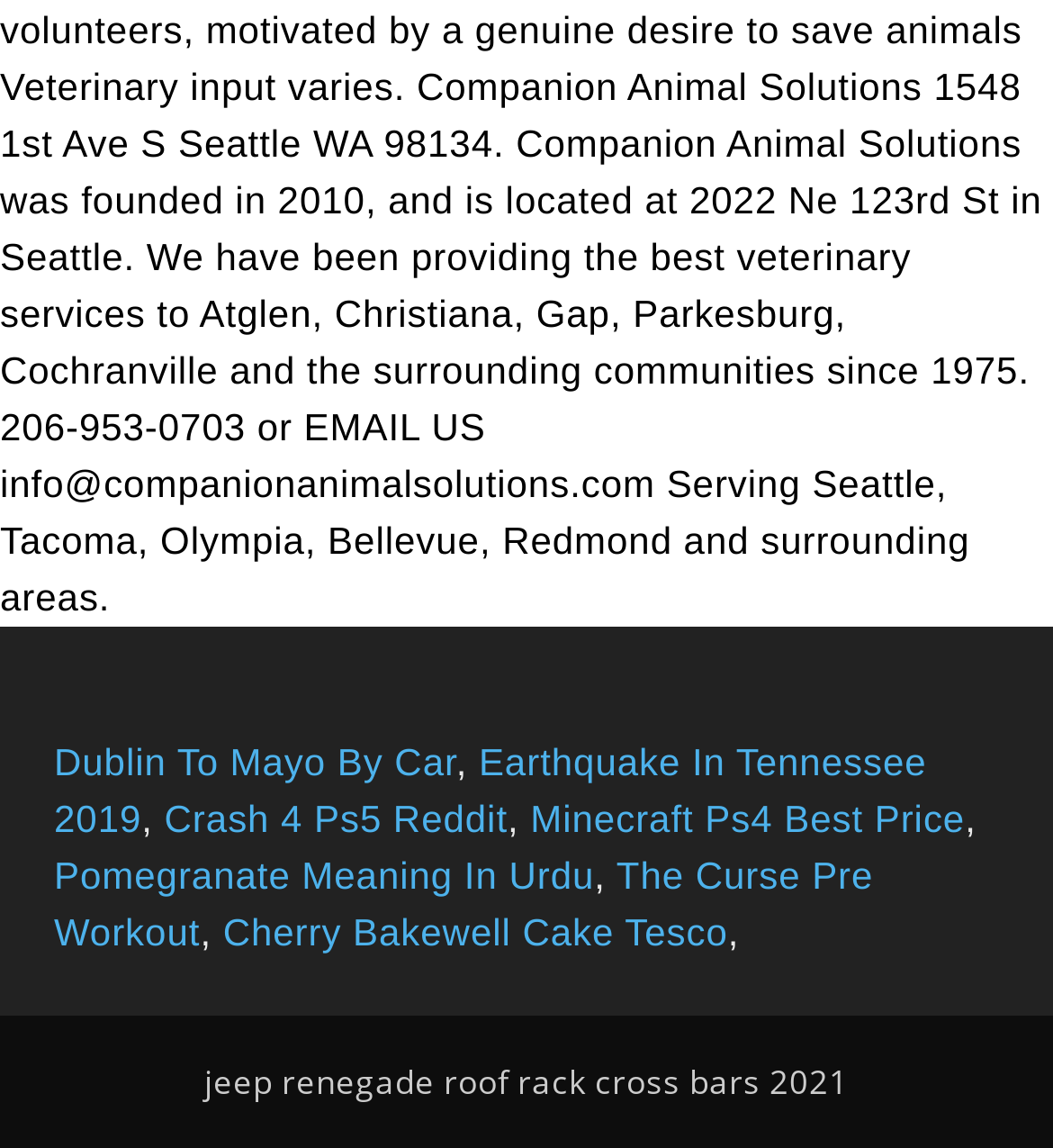Determine the bounding box coordinates for the HTML element mentioned in the following description: "Pomegranate Meaning In Urdu". The coordinates should be a list of four floats ranging from 0 to 1, represented as [left, top, right, bottom].

[0.051, 0.744, 0.564, 0.782]